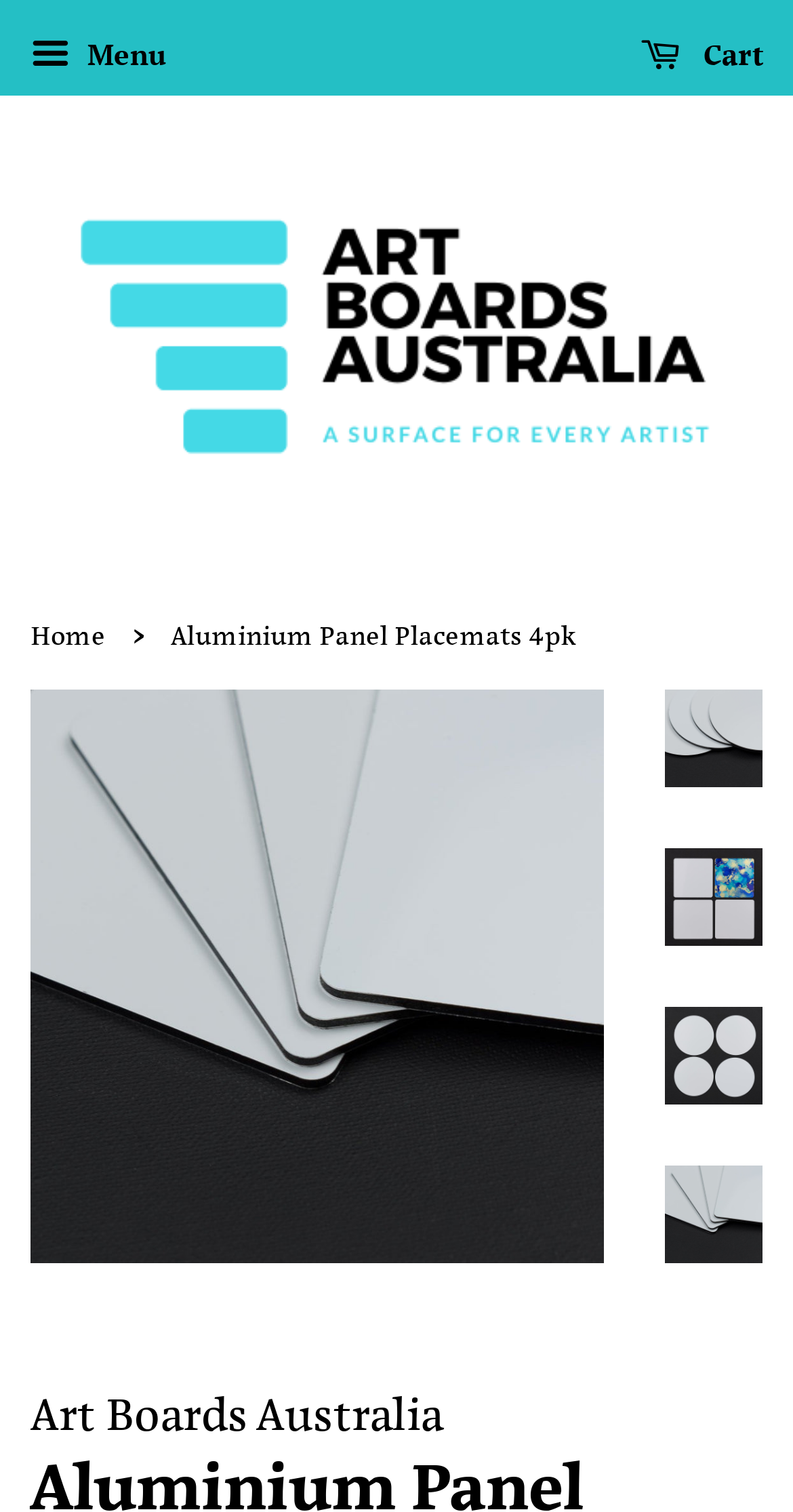Create a detailed narrative of the webpage’s visual and textual elements.

The webpage is about Aluminium Panel Placemats, specifically a 4-pack product from Art Boards Australia. At the top left corner, there is a button labeled "Menu" and a link to the "Cart" at the top right corner. Below the menu button, there is a link to the "Art Boards Australia" website, accompanied by an image of the company's logo.

On the same horizontal level as the company logo, there is a navigation section labeled "breadcrumbs" that shows the current page's location. It consists of a link to the "Home" page and a static text "Aluminium Panel Placemats 4pk".

Below the navigation section, there is a large image of "Alcohol Ink Coasters" that takes up most of the width of the page. To the right of the image, there are four identical links to "Alcohol Ink Coasters", each accompanied by a smaller image of the same product. These links are stacked vertically, with the first one starting from the top of the image and the last one ending at the bottom of the image.

At the very bottom of the page, there is a static text "Art Boards Australia" that seems to be a footer element.